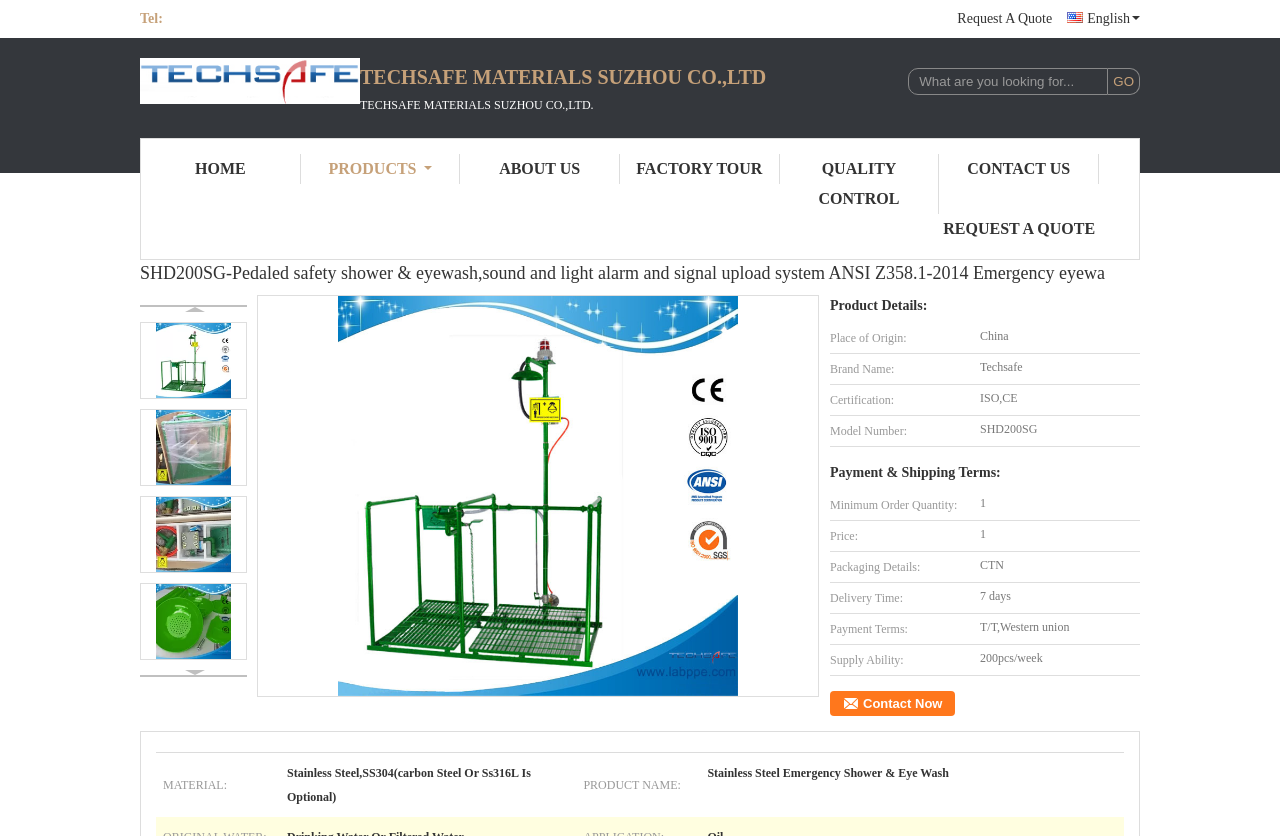Indicate the bounding box coordinates of the element that needs to be clicked to satisfy the following instruction: "Click the 'Request A Quote' link". The coordinates should be four float numbers between 0 and 1, i.e., [left, top, right, bottom].

[0.748, 0.012, 0.822, 0.033]